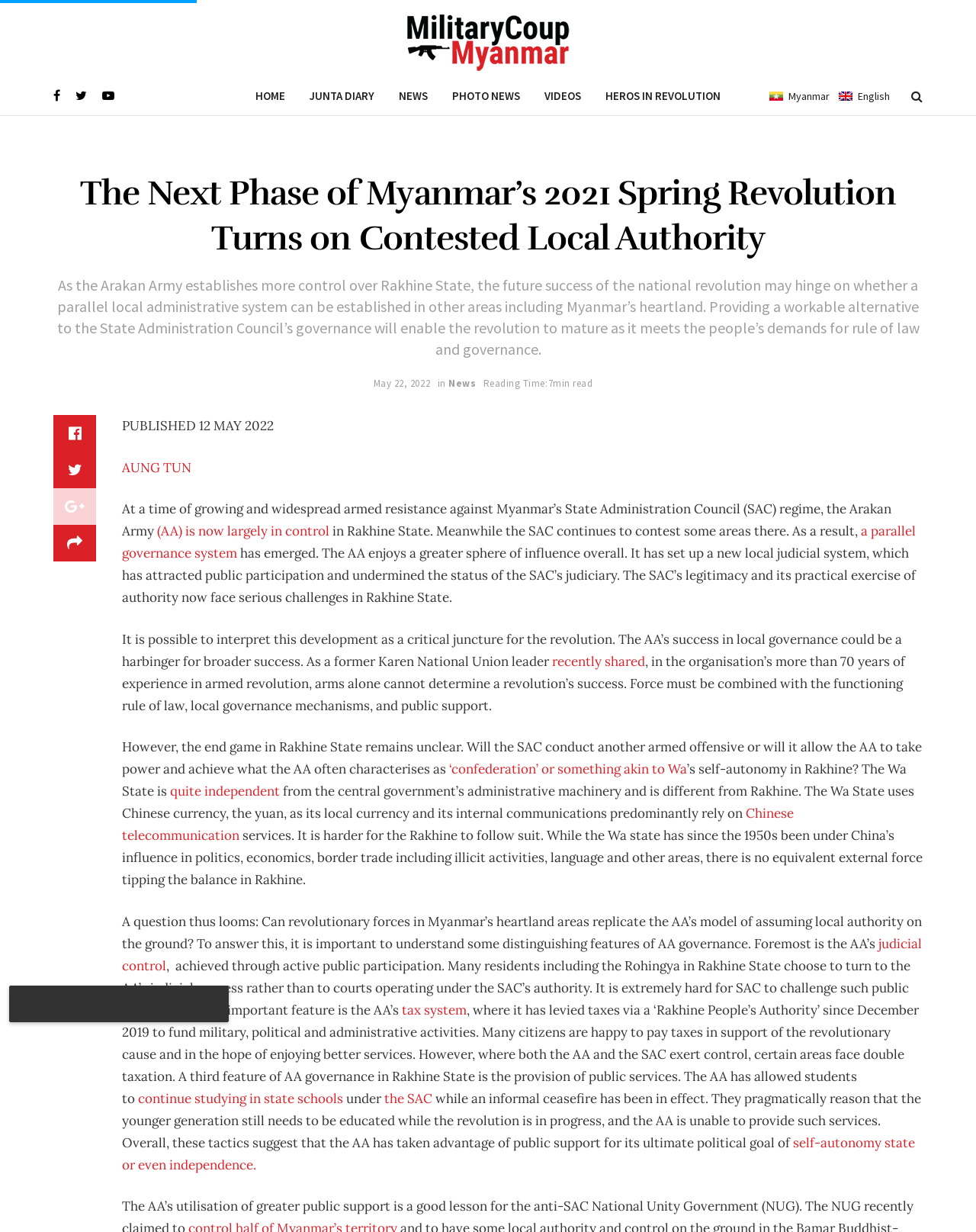Examine the screenshot and answer the question in as much detail as possible: What is the name of the state mentioned in the article?

The article mentions Rakhine State as the state where the Arakan Army has established control and is providing a parallel governance system. The state is also mentioned as having a complex situation with the SAC exerting control in some areas.